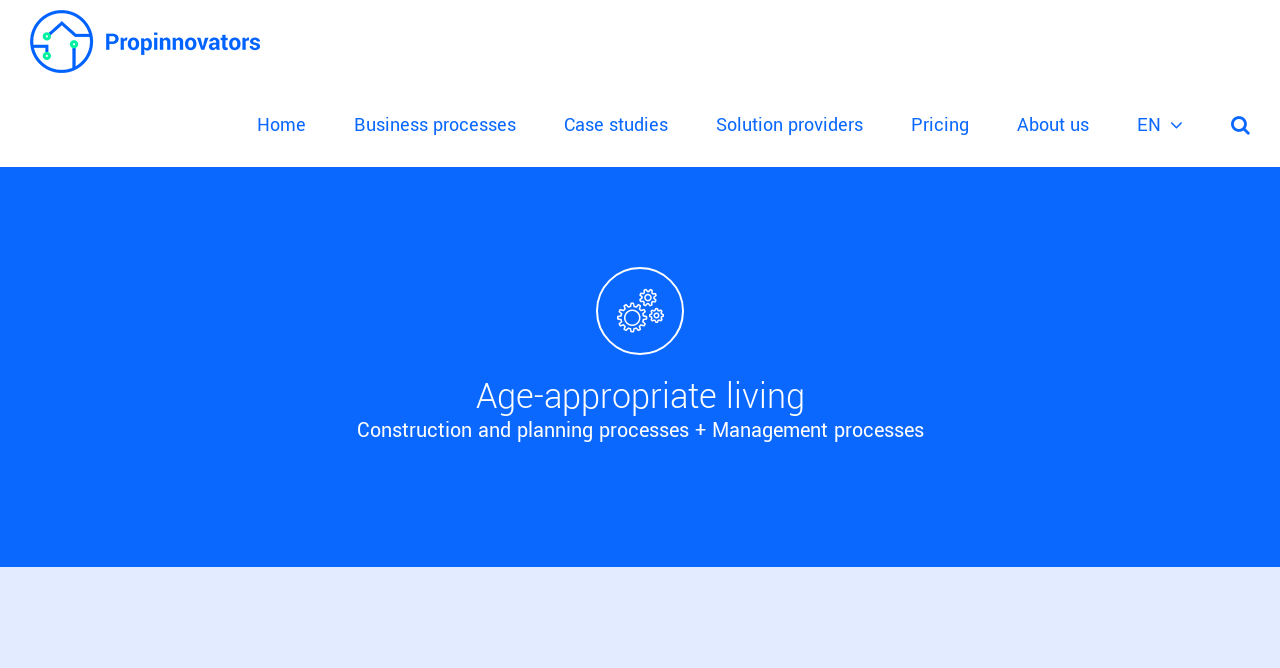Highlight the bounding box of the UI element that corresponds to this description: "EN".

[0.888, 0.124, 0.924, 0.25]